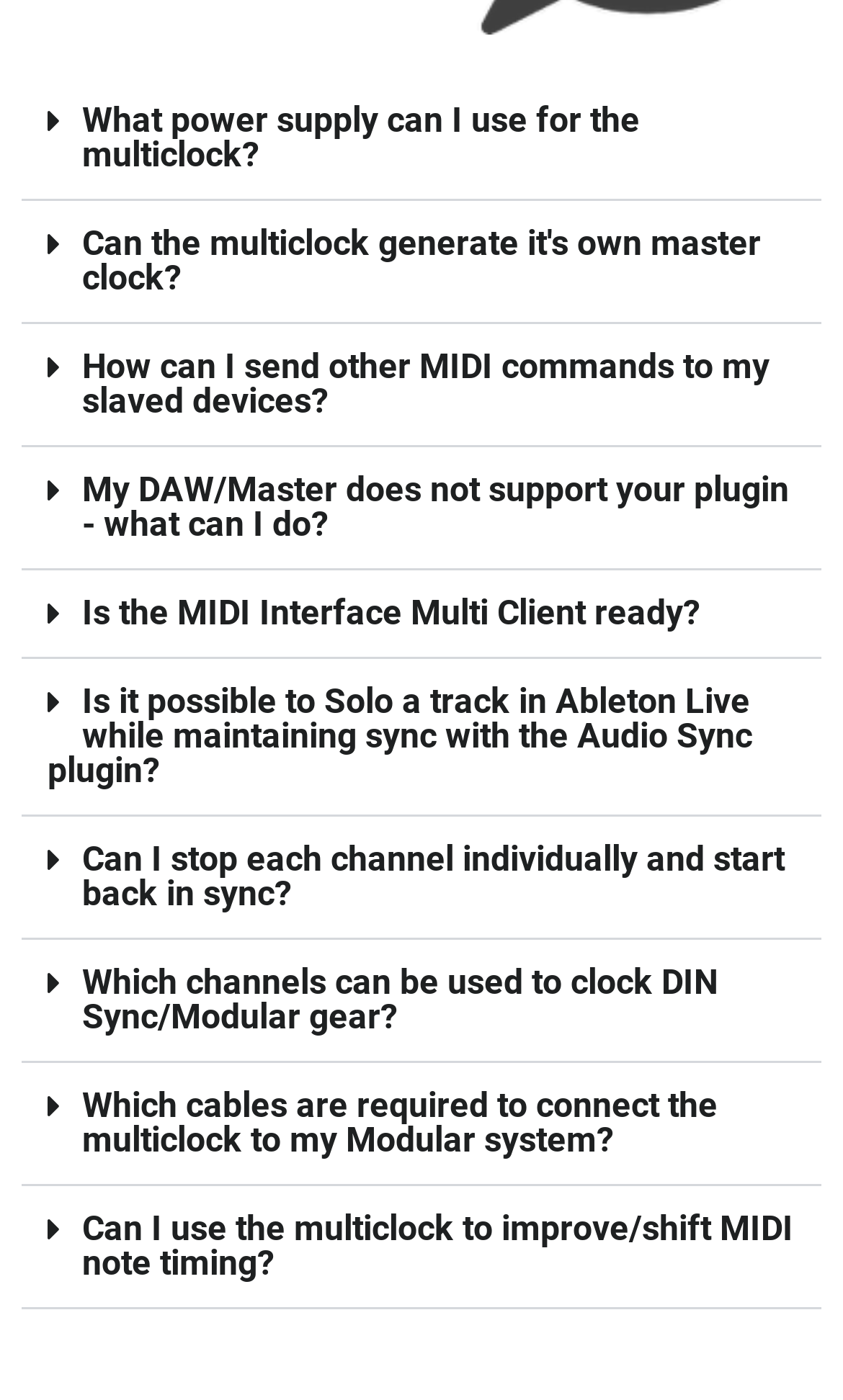Please determine the bounding box coordinates of the clickable area required to carry out the following instruction: "Read 'How can I send other MIDI commands to my slaved devices?' question". The coordinates must be four float numbers between 0 and 1, represented as [left, top, right, bottom].

[0.026, 0.231, 0.974, 0.319]